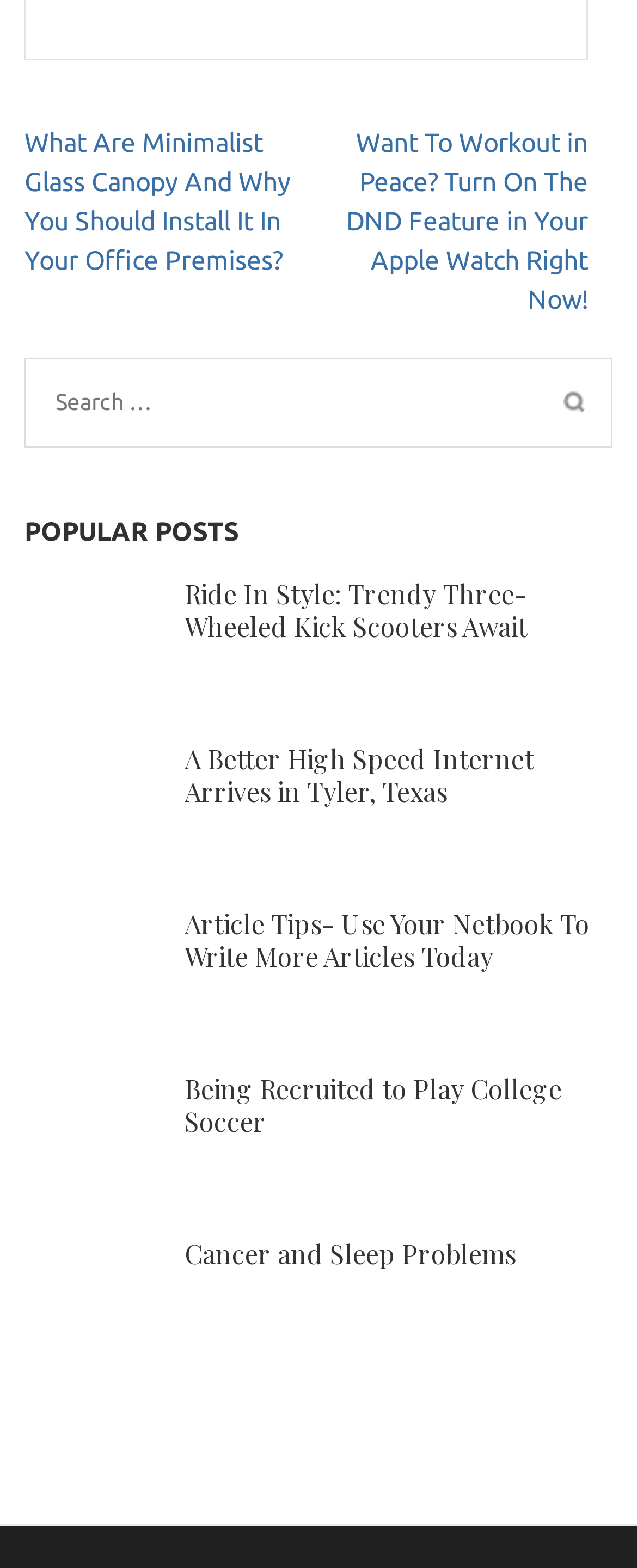Locate the bounding box of the UI element based on this description: "Cancer and Sleep Problems". Provide four float numbers between 0 and 1 as [left, top, right, bottom].

[0.29, 0.788, 0.81, 0.81]